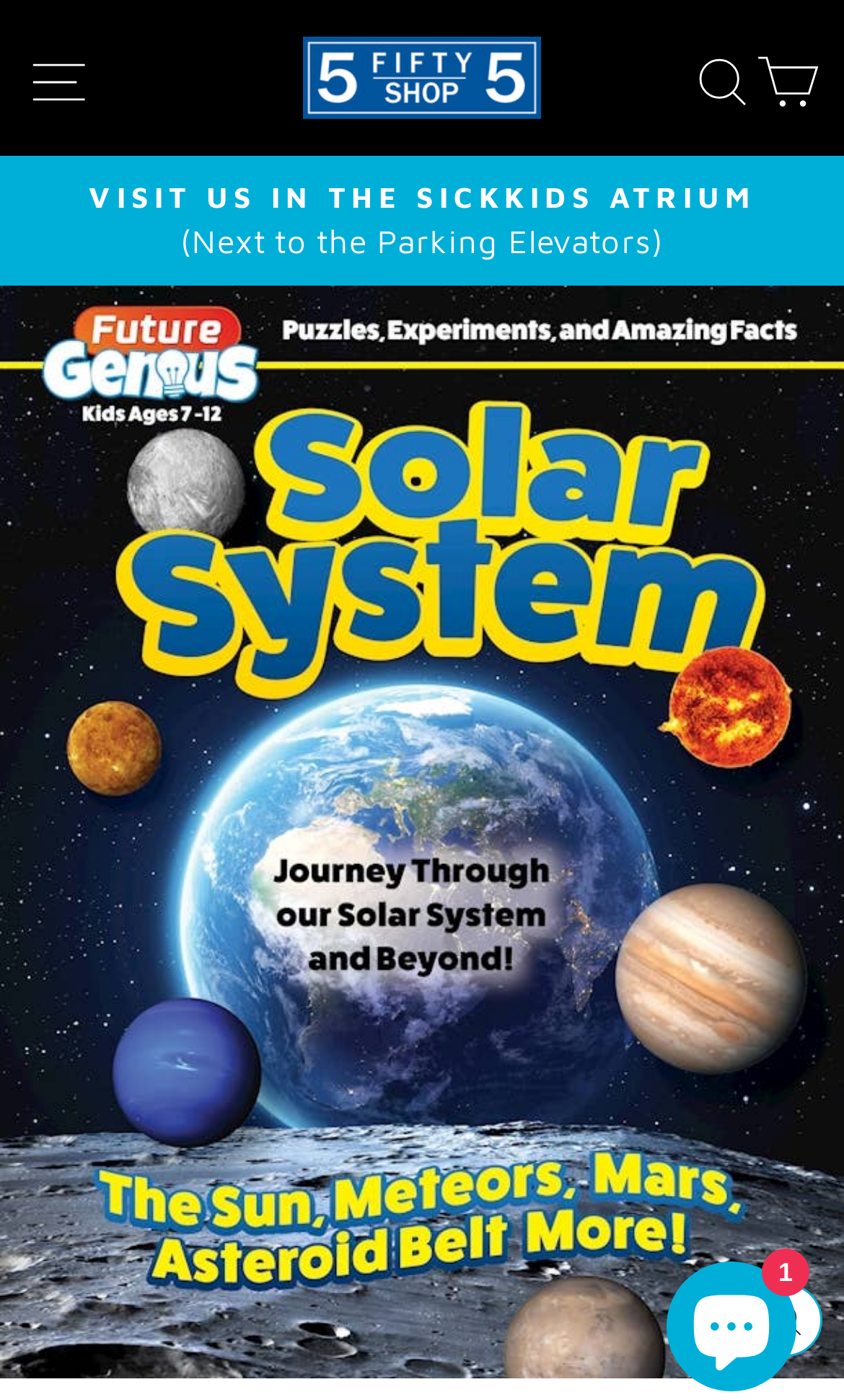Please find and generate the text of the main header of the webpage.

ACTIVITY BOOK
FUTURE GENIUS
SOLAR SYSTEM